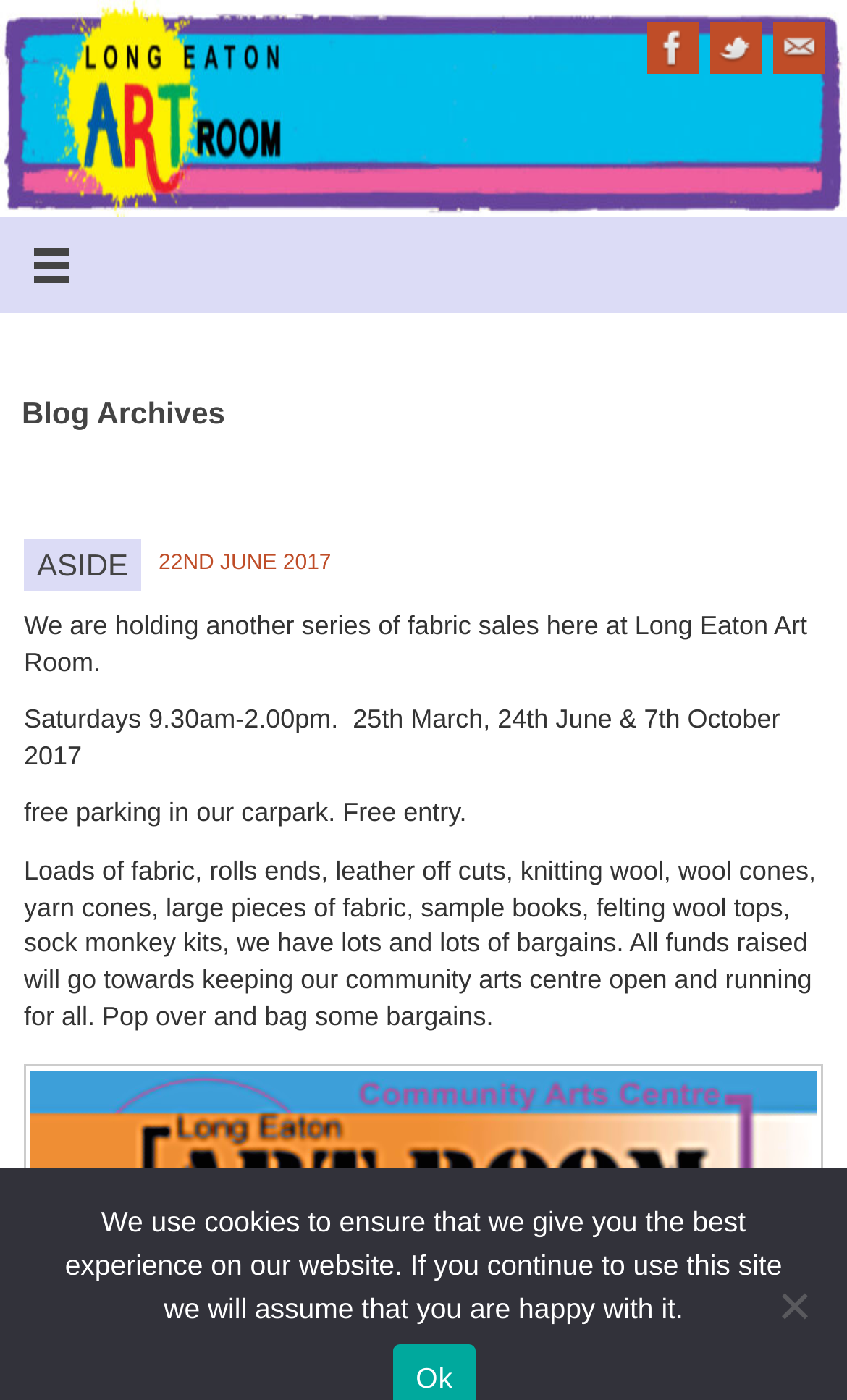Please provide a detailed answer to the question below based on the screenshot: 
What is being sold at the fabric sales?

The webpage lists various items being sold at the fabric sales, including 'loads of fabric, rolls ends, leather off cuts, knitting wool, wool cones, yarn cones, large pieces of fabric, sample books, felting wool tops, sock monkey kits'.